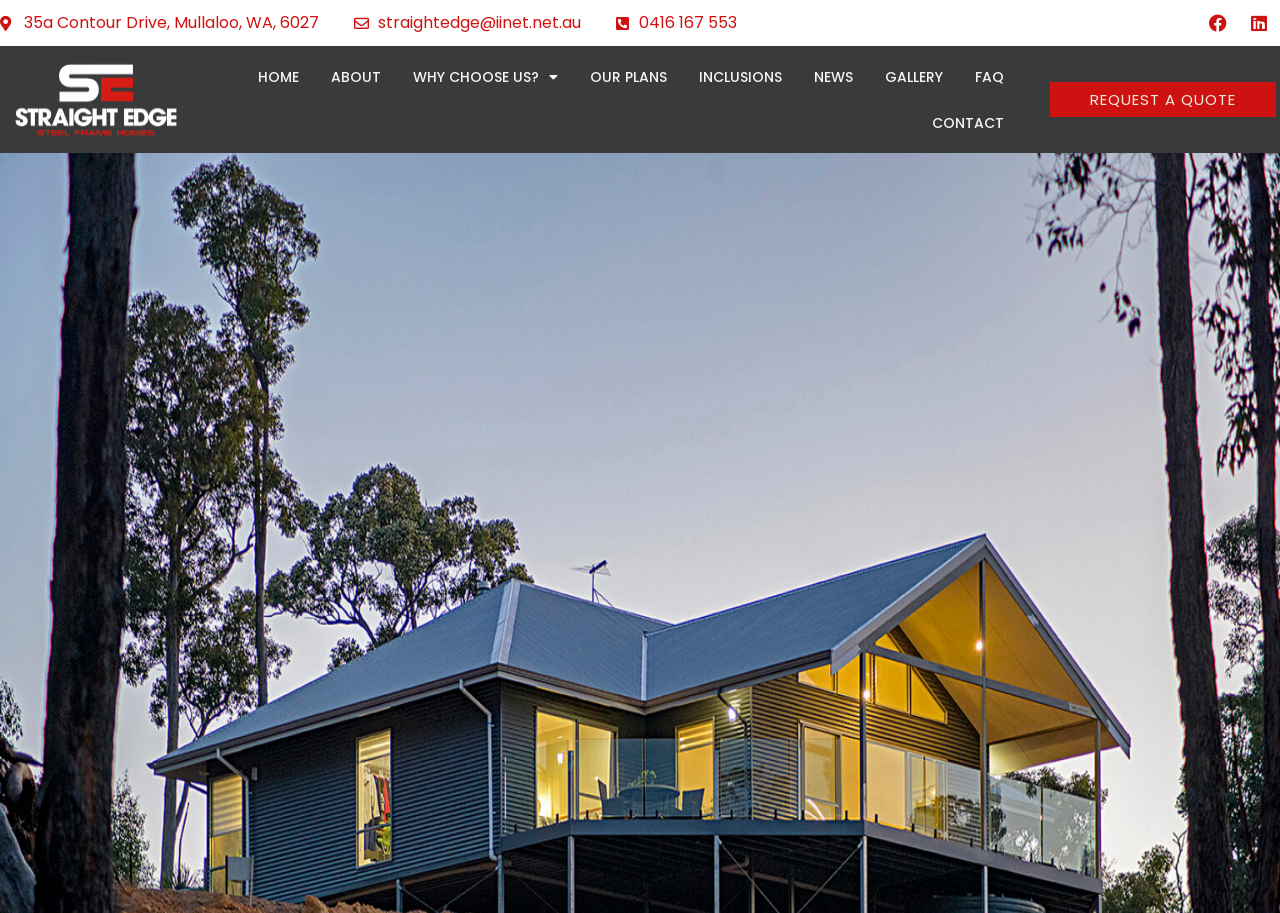Summarize the webpage in an elaborate manner.

The webpage appears to be the homepage of Straight Edge, a company that specializes in steel frame homes in Perth. At the top left corner, the company's address, "35a Contour Drive, Mullaloo, WA, 6027", is displayed. Next to it, there are two links, one for the company's email address and another for its phone number.

On the top right corner, there are two social media links, one for Facebook and another for LinkedIn. Below these links, there is a navigation menu with eight items: HOME, ABOUT, WHY CHOOSE US?, OUR PLANS, INCLUSIONS, NEWS, GALLERY, and FAQ. The WHY CHOOSE US? menu has a dropdown option.

In the middle of the page, there is a prominent call-to-action button, "REQUEST A QUOTE", which is located near the bottom right corner. Additionally, there is a link to the CONTACT page, situated above the quote button.

Overall, the webpage has a simple and organized layout, with a focus on providing easy access to the company's information and services.